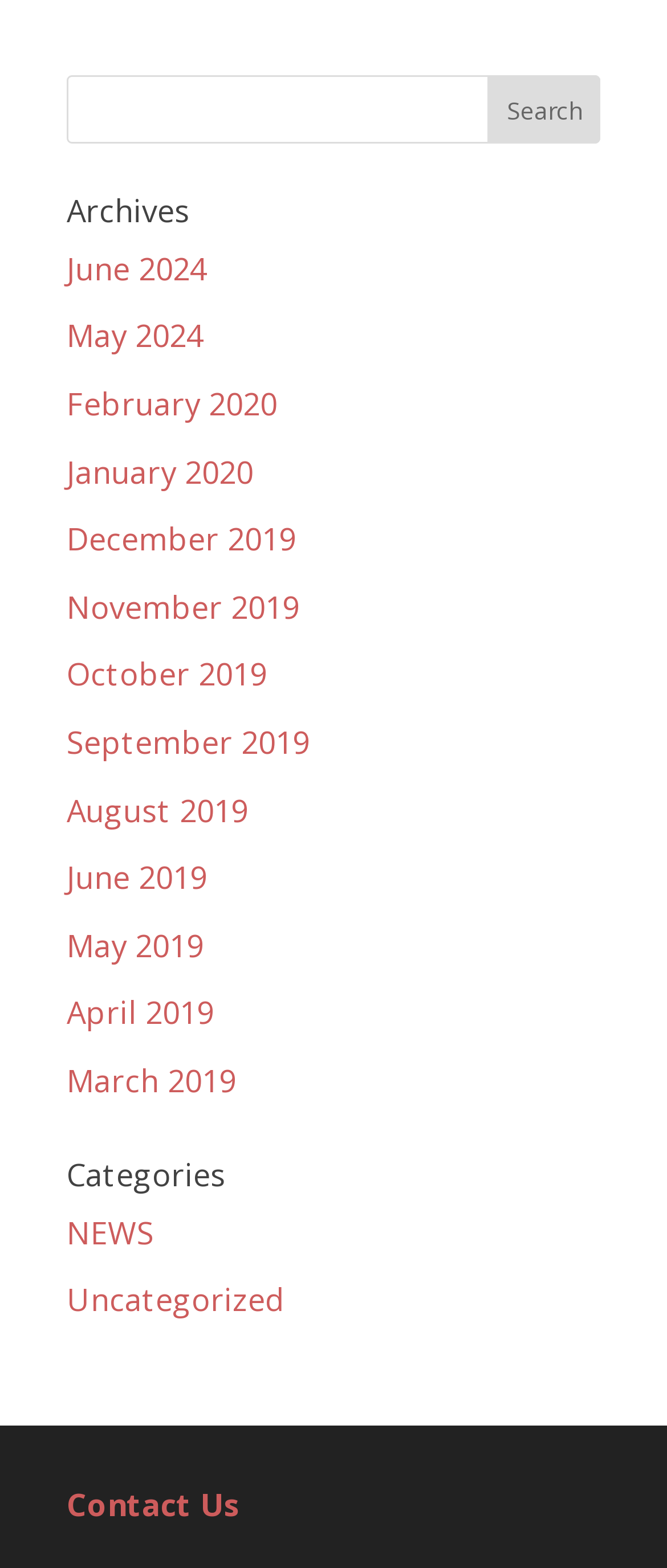Find and specify the bounding box coordinates that correspond to the clickable region for the instruction: "go to NEWS category".

[0.1, 0.772, 0.231, 0.799]